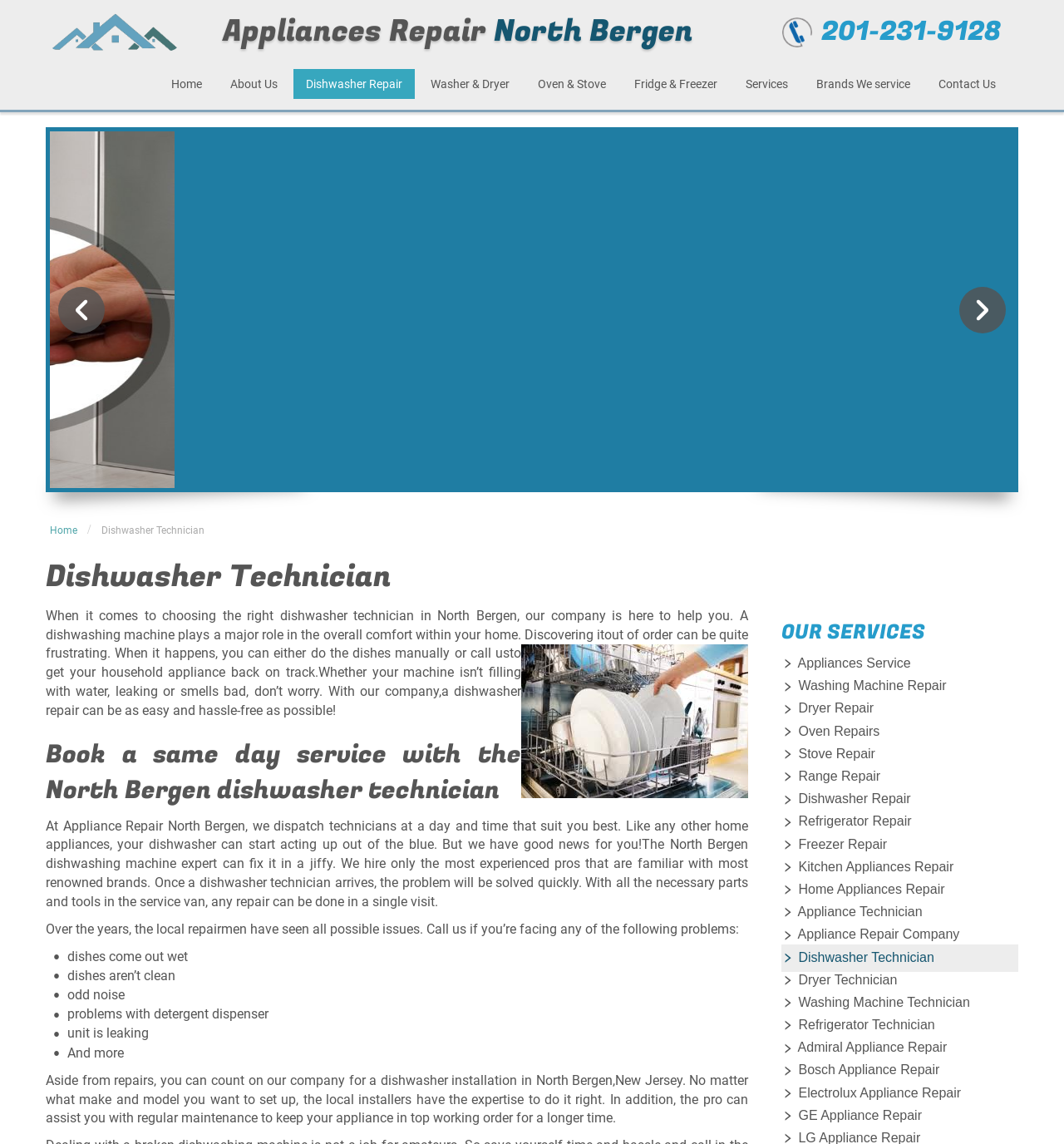Give a detailed account of the webpage's layout and content.

This webpage is about a dishwasher technician service in North Bergen, New Jersey. At the top, there is a link to "appliance repair north bergen" accompanied by an image, followed by the title "Appliances Repair" and the location "North Bergen". Below this, there are several links to different pages, including "Home", "About Us", "Dishwasher Repair", and others.

On the left side, there is a section with a heading "Dishwasher Technician" and a paragraph of text describing the importance of a functioning dishwasher and the services offered by the company. Below this, there is an image and another paragraph of text about booking a same-day service with the North Bergen dishwasher technician.

To the right of this section, there is a list of links to various appliance repair services, including "Washer & Dryer", "Oven & Stove", and "Fridge & Freezer". There is also a phone number "201-231-9128" with a "call us" image next to it.

Further down the page, there is a section with a heading "OUR SERVICES" and a list of links to different appliance repair services, including "Dishwasher Repair", "Washing Machine Repair", and "Refrigerator Repair". There are also links to specific brands, such as "Admiral Appliance Repair" and "Bosch Appliance Repair".

Throughout the page, there are several images and headings that break up the text and provide visual interest. The overall layout is organized and easy to navigate, with clear headings and concise text.